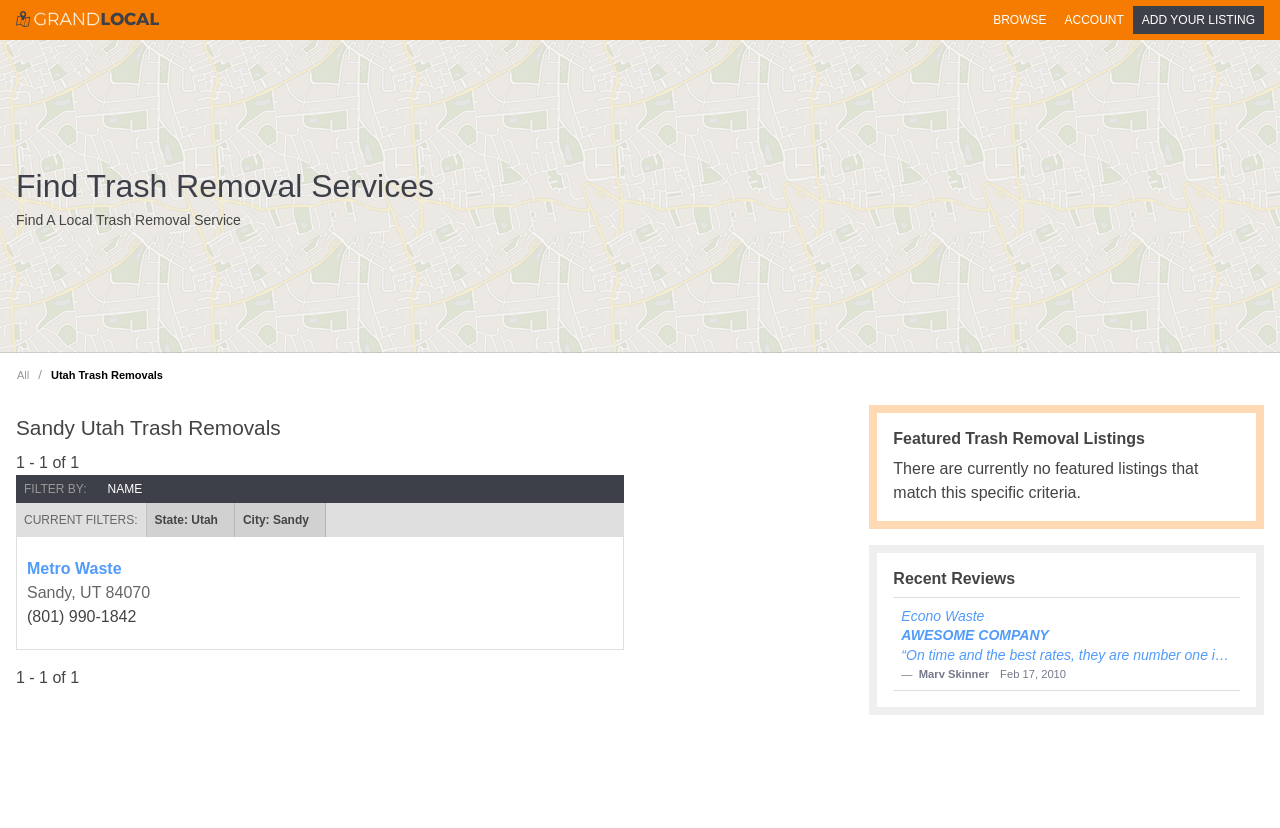Given the description Add Your Listing, predict the bounding box coordinates of the UI element. Ensure the coordinates are in the format (top-left x, top-left y, bottom-right x, bottom-right y) and all values are between 0 and 1.

[0.885, 0.007, 0.988, 0.041]